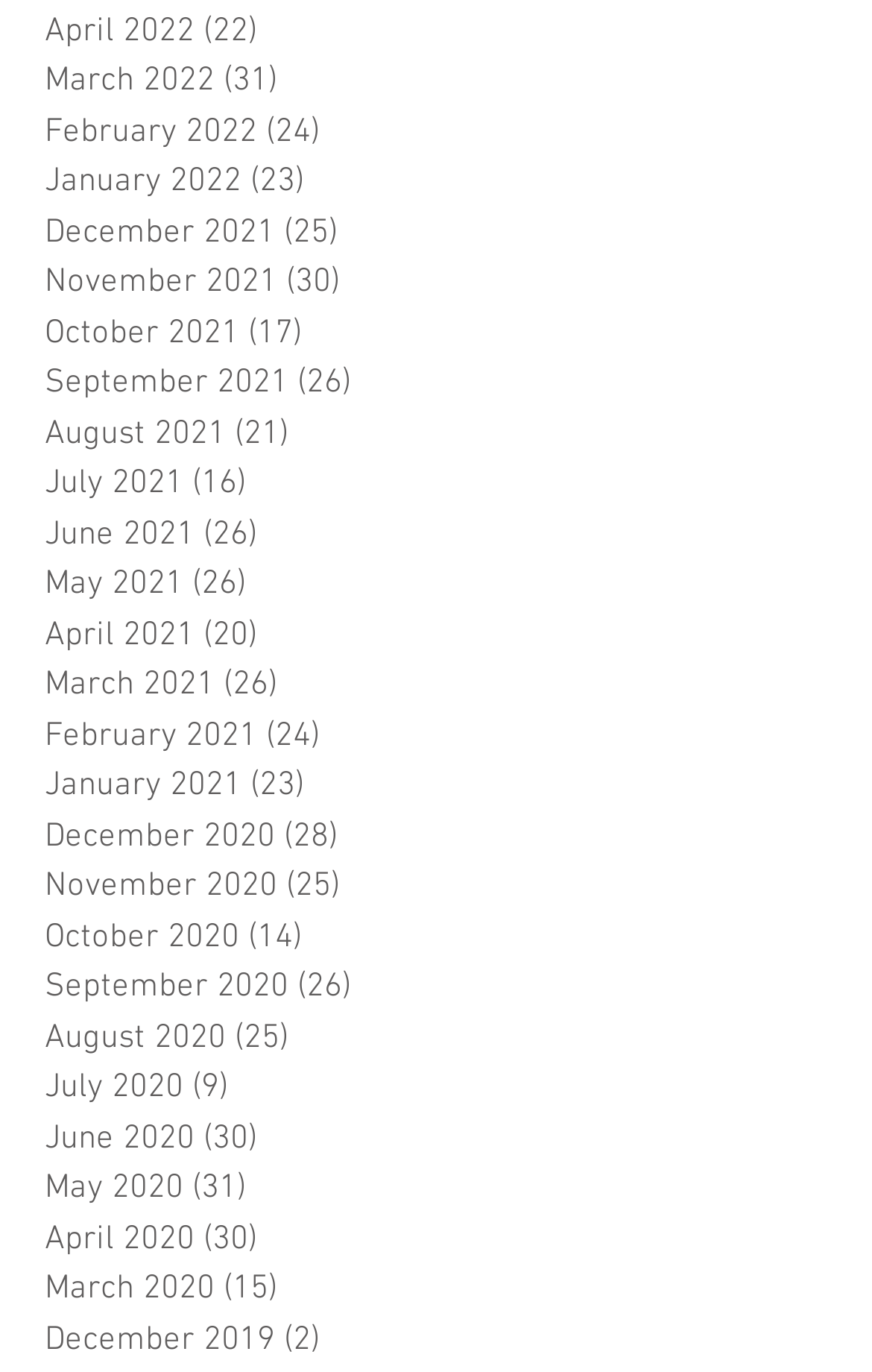What is the month with the most posts?
Using the image, respond with a single word or phrase.

May 2020